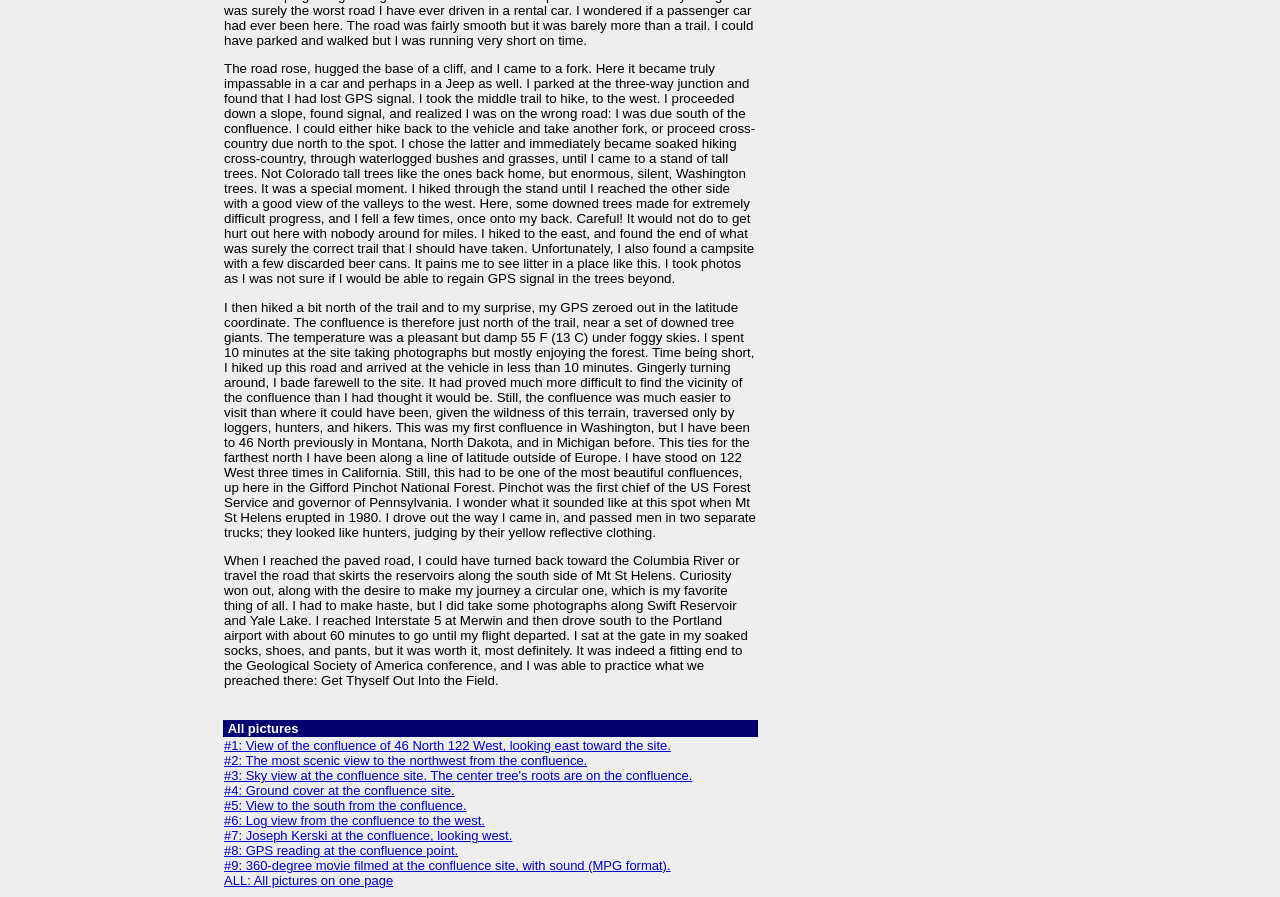Using a single word or phrase, answer the following question: 
How many pictures are available on the webpage?

9